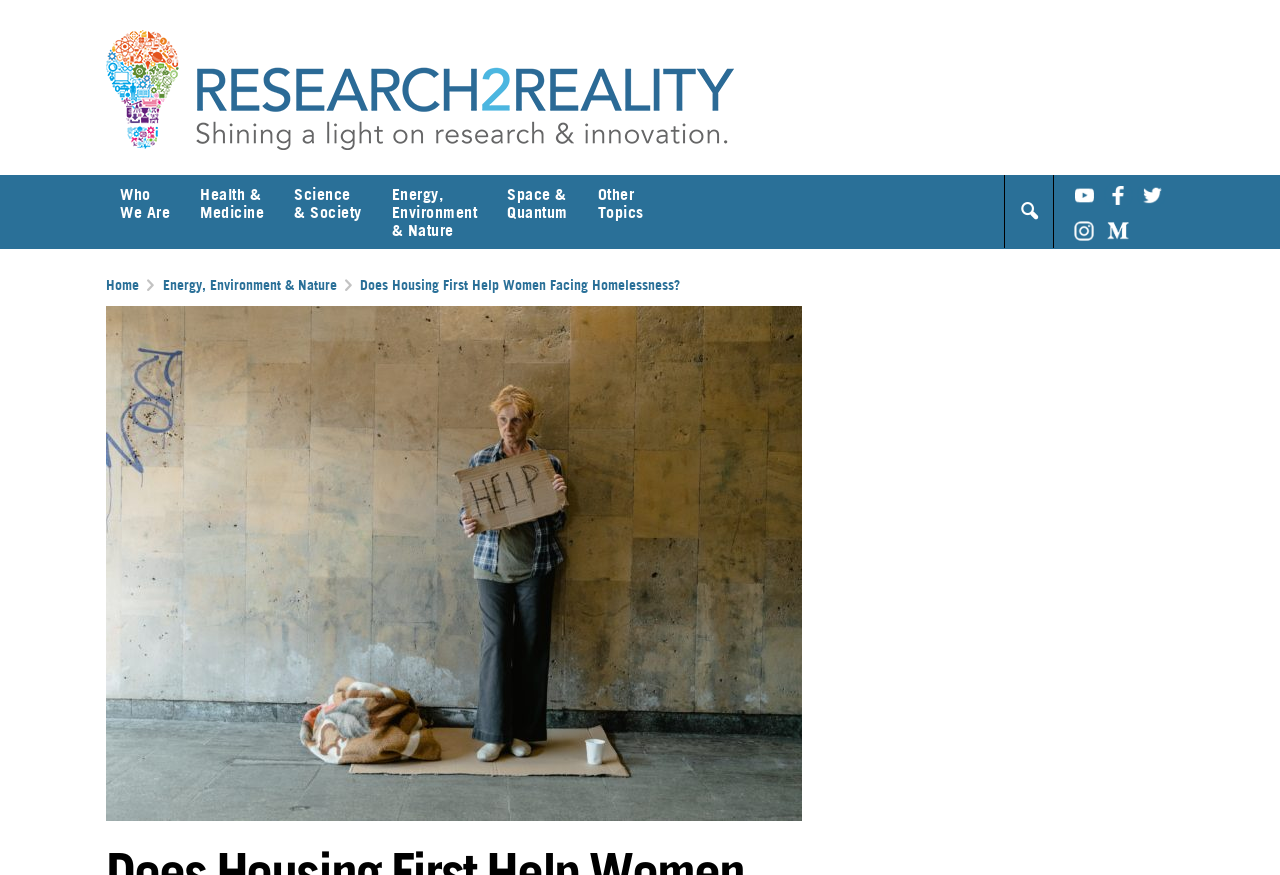How many social media links are present?
Relying on the image, give a concise answer in one word or a brief phrase.

5